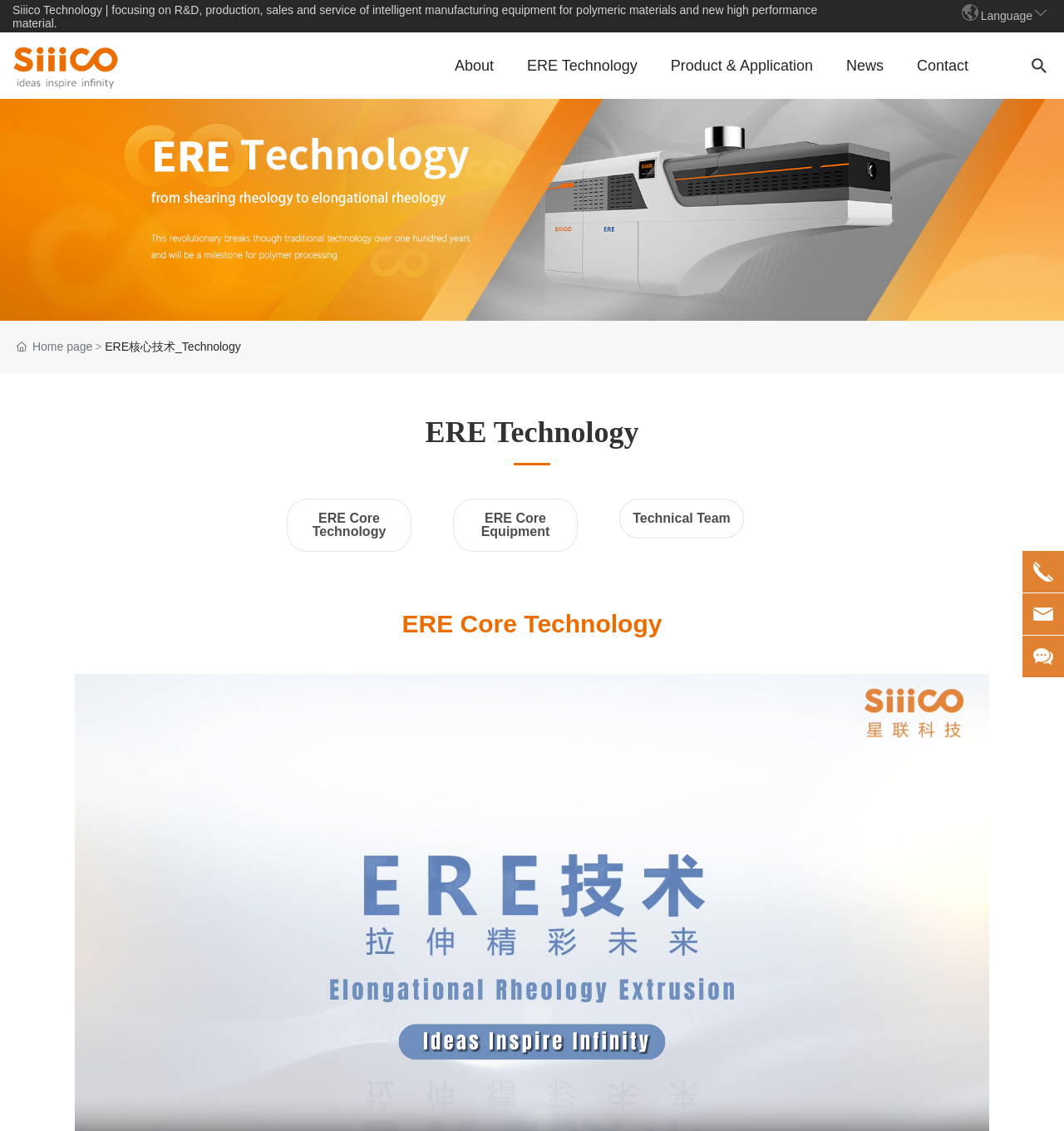Please indicate the bounding box coordinates of the element's region to be clicked to achieve the instruction: "Learn more about ERE Technology". Provide the coordinates as four float numbers between 0 and 1, i.e., [left, top, right, bottom].

[0.48, 0.029, 0.615, 0.088]